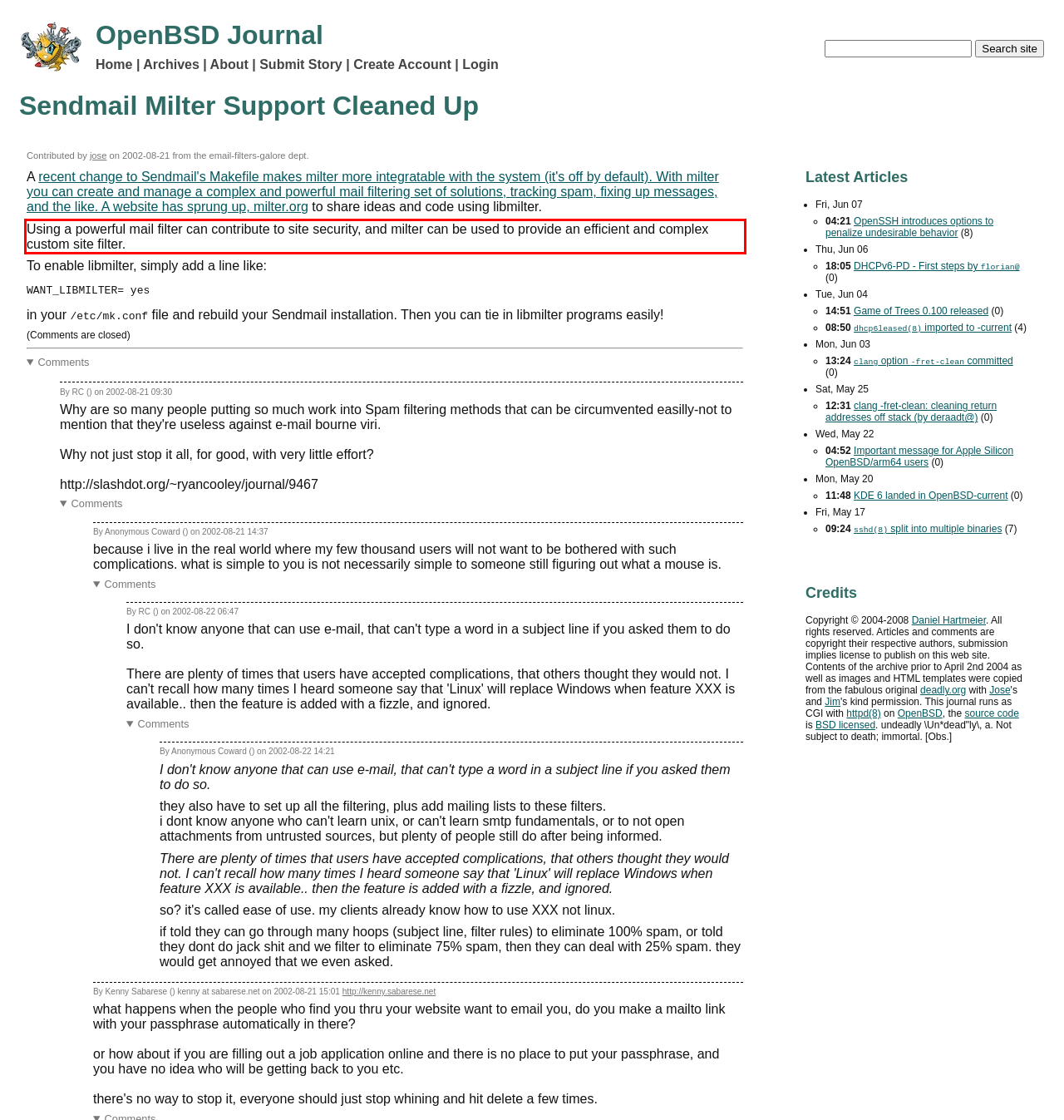Identify the text inside the red bounding box in the provided webpage screenshot and transcribe it.

Using a powerful mail filter can contribute to site security, and milter can be used to provide an efficient and complex custom site filter.